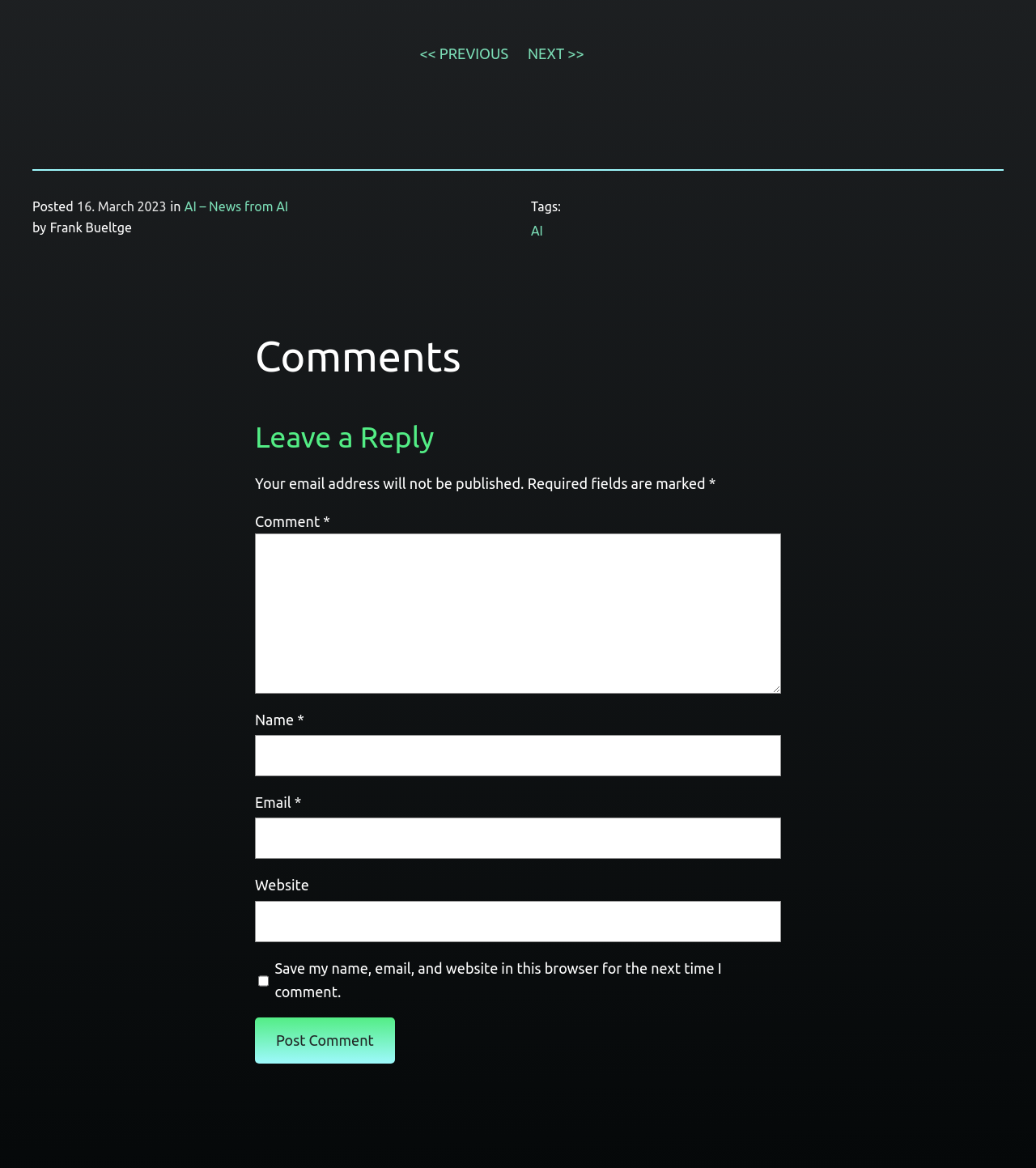How many fields are required to leave a reply? Analyze the screenshot and reply with just one word or a short phrase.

3